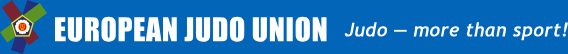Analyze the image and provide a detailed caption.

The image features the logo of the European Judo Union, prominently displayed against a vibrant blue background. It showcases the organization's name in bold white letters, stating "EUROPEAN JUDO UNION," alongside a tagline that reads "Judo — more than sport!" This imagery effectively embodies the spirit and community of judo across Europe, emphasizing the sport's significance beyond mere competition. The design integrates colorful elements, symbolizing diversity and unity in the judo community. This representation highlights the European Judo Union's commitment to fostering sportsmanship and camaraderie among judoka from various countries.